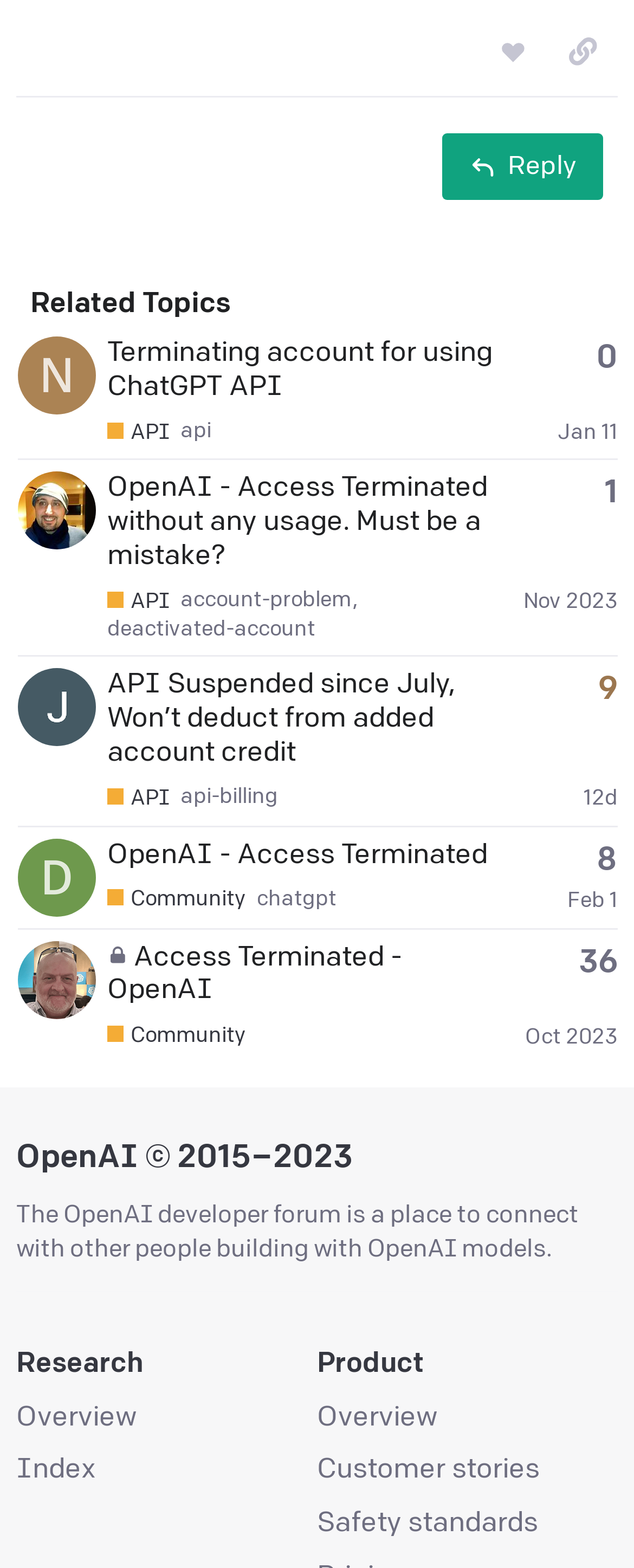What is the name of the latest poster in the first topic?
Please answer the question with as much detail and depth as you can.

I looked at the first row in the table with the heading 'Related Topics' and found the link 'nvvnravi's profile, latest poster' which indicates that nvvravi is the latest poster in the first topic.